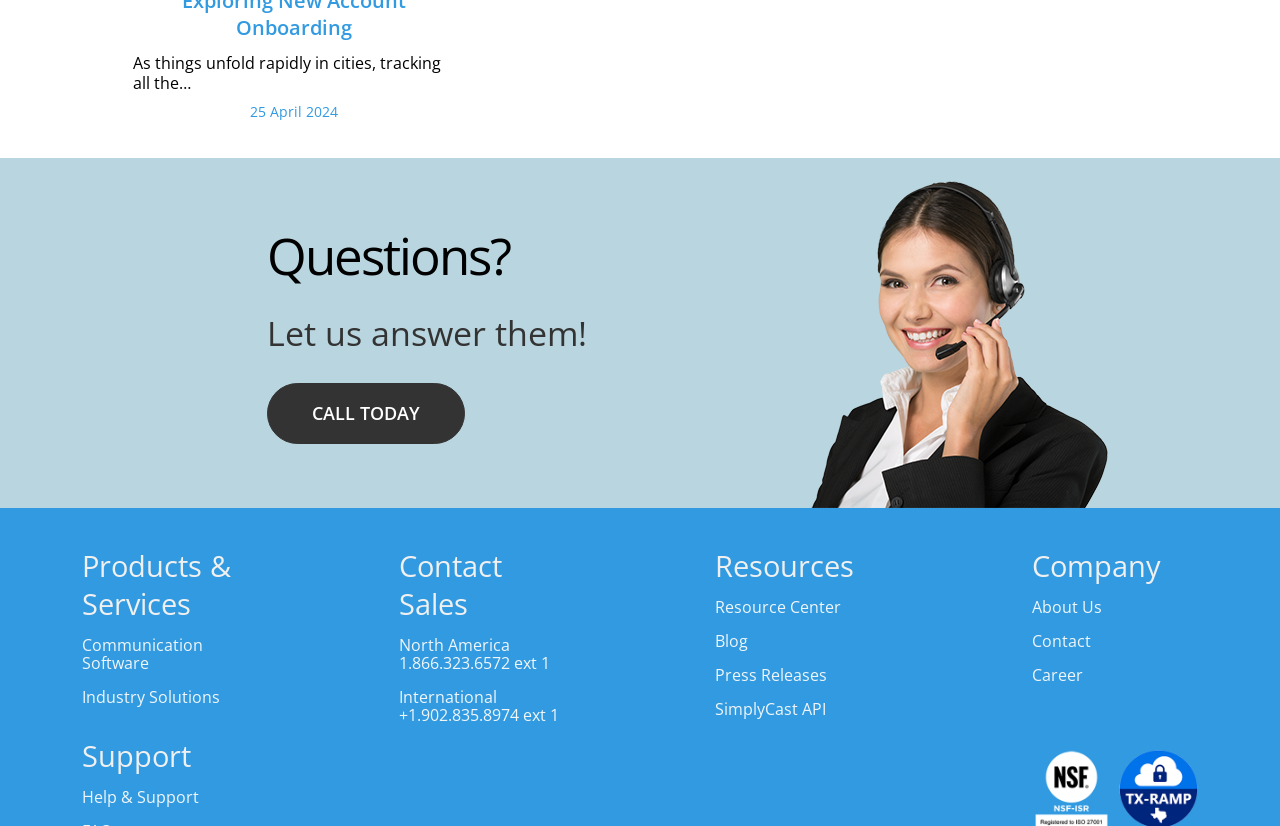Pinpoint the bounding box coordinates of the clickable element needed to complete the instruction: "View Communication Software". The coordinates should be provided as four float numbers between 0 and 1: [left, top, right, bottom].

[0.064, 0.768, 0.159, 0.816]